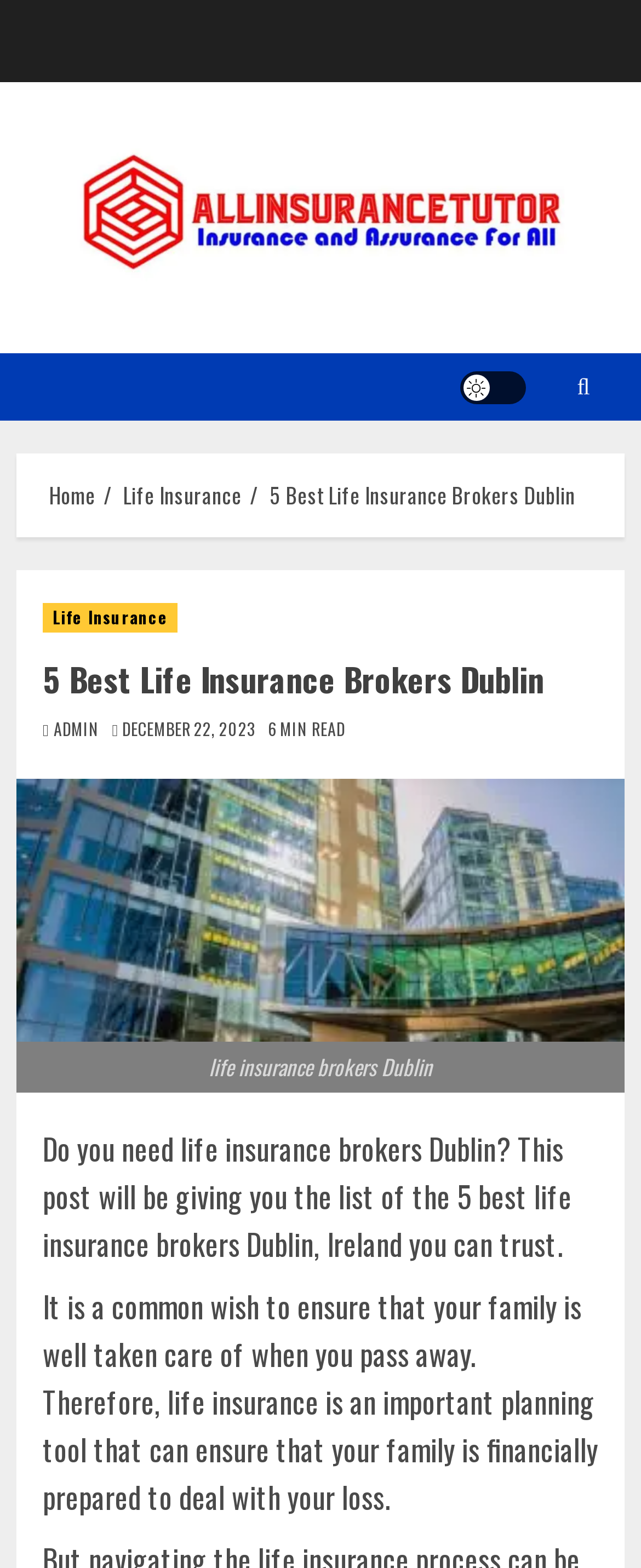How many life insurance brokers are listed in this post?
Based on the image, please offer an in-depth response to the question.

The webpage title and the introductory paragraph both mention that the post will provide a list of the 5 best life insurance brokers in Dublin, Ireland.